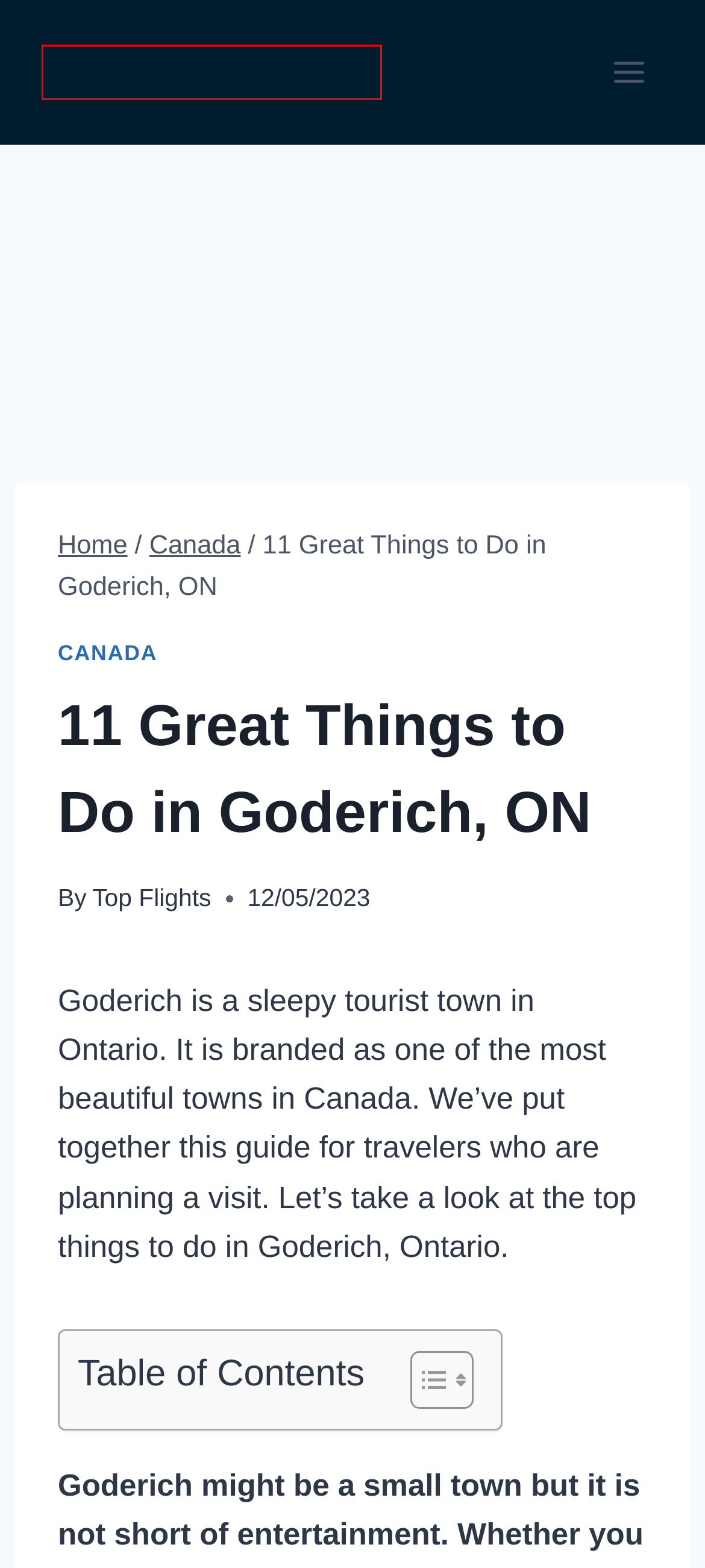Examine the screenshot of a webpage with a red bounding box around a specific UI element. Identify which webpage description best matches the new webpage that appears after clicking the element in the red bounding box. Here are the candidates:
A. Trekking & Hiking in Peru - Cheap Flights, Hotels, Rentals & Travel Guides | TopFlightsNow
B. Hotels - Cheap Flights, Hotels, Rentals & Travel Guides | TopFlightsNow
C. Privacy Policy - Cheap Flights, Hotels, Rentals & Travel Guides | TopFlightsNow
D. Airports near Benalmadena, Spain - Where to fly? - TopFlightsNow.com
E. Canada Archives - Cheap Flights, Hotels, Rentals & Travel Guides | TopFlightsNow
F. About - Cheap Flights, Hotels, Rentals & Travel Guides | TopFlightsNow
G. Ontario Archives - Cheap Flights, Hotels, Rentals & Travel Guides | TopFlightsNow
H. Cheap Flights, Hotels, Rentals & Travel Guides | TopFlightsNow

H